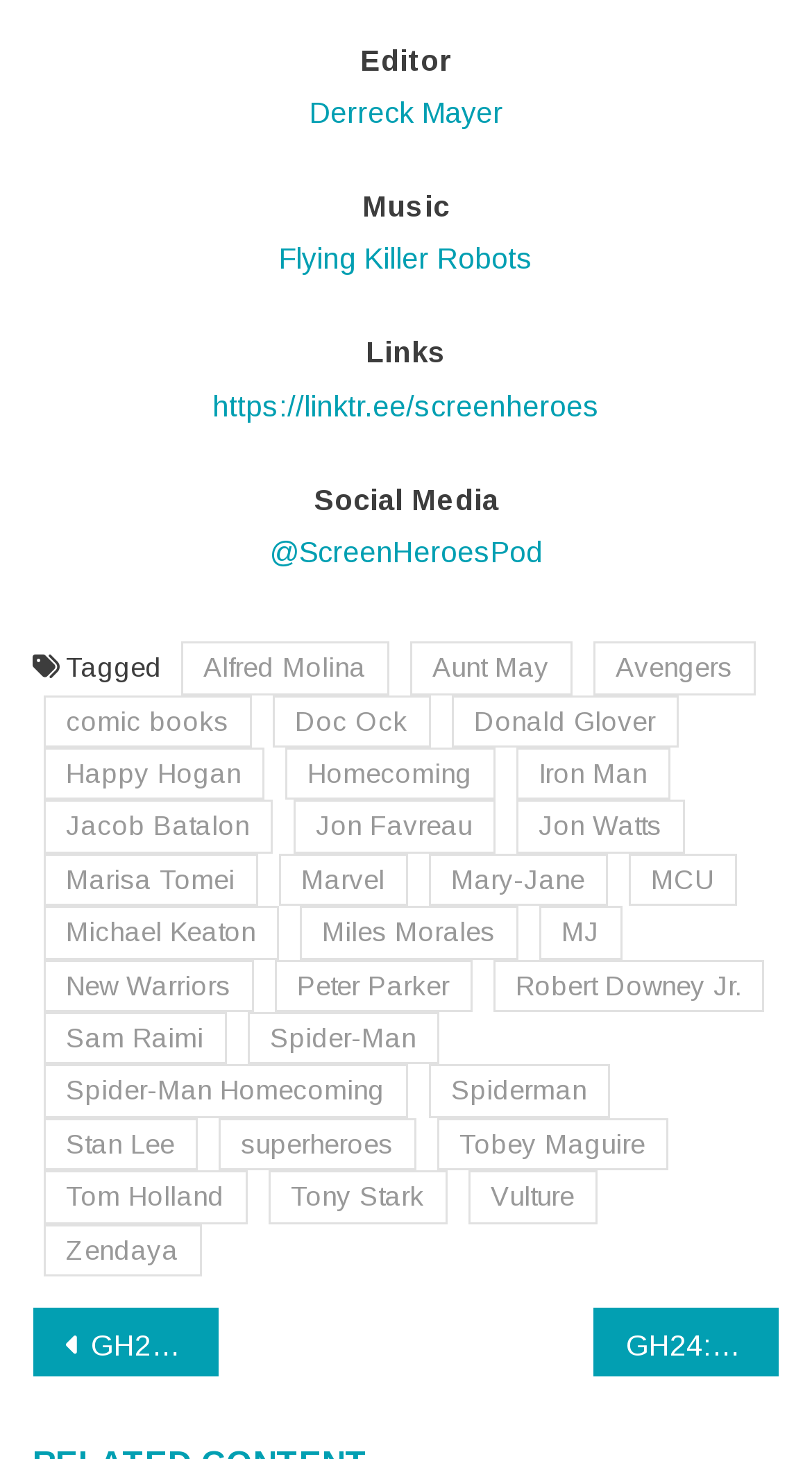Find the bounding box coordinates of the element to click in order to complete this instruction: "Follow ScreenHeroesPod on social media". The bounding box coordinates must be four float numbers between 0 and 1, denoted as [left, top, right, bottom].

[0.332, 0.367, 0.668, 0.39]